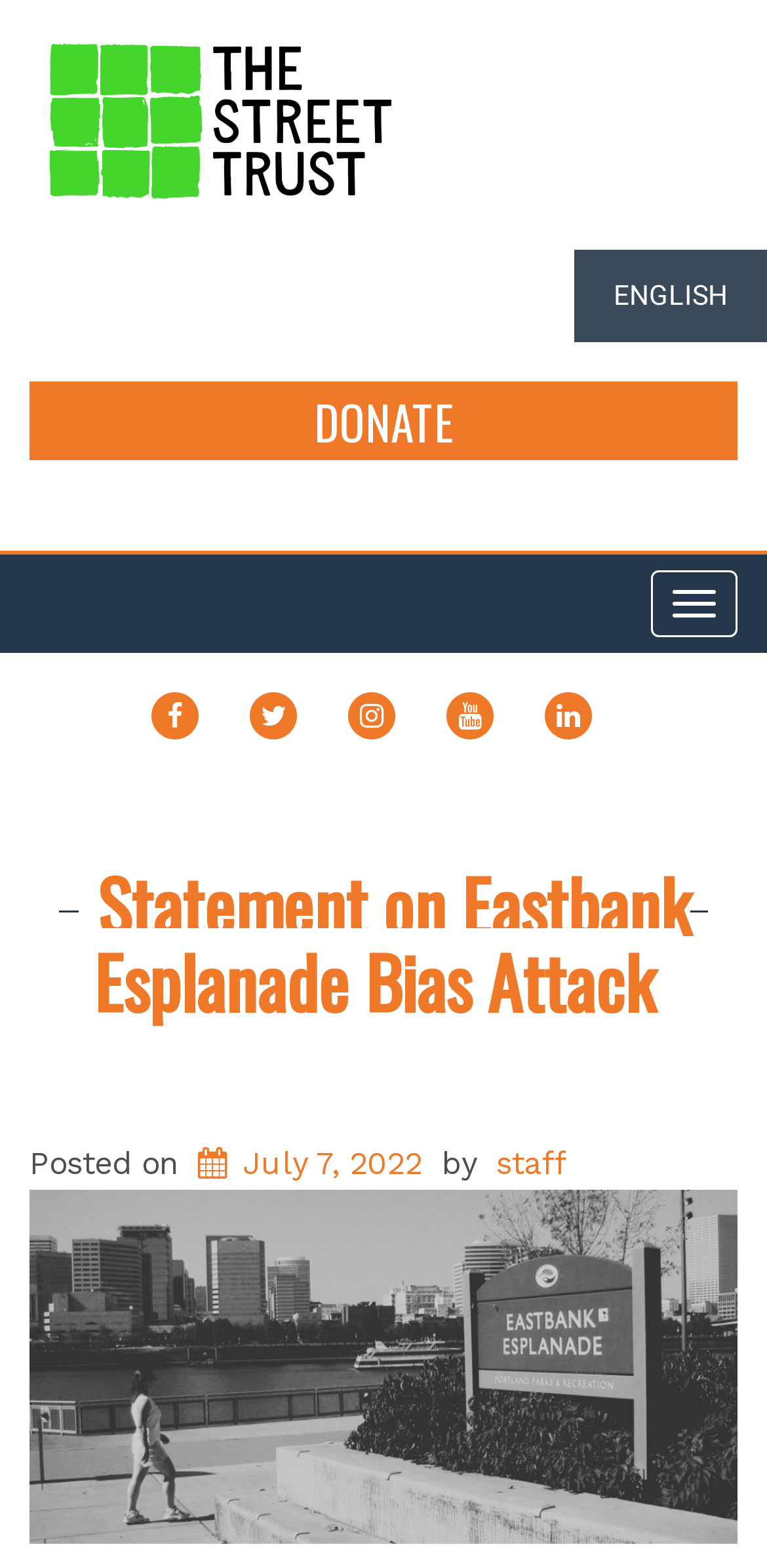Given the element description Youtube, identify the bounding box coordinates for the UI element on the webpage screenshot. The format should be (top-left x, top-left y, bottom-right x, bottom-right y), with values between 0 and 1.

[0.577, 0.439, 0.649, 0.474]